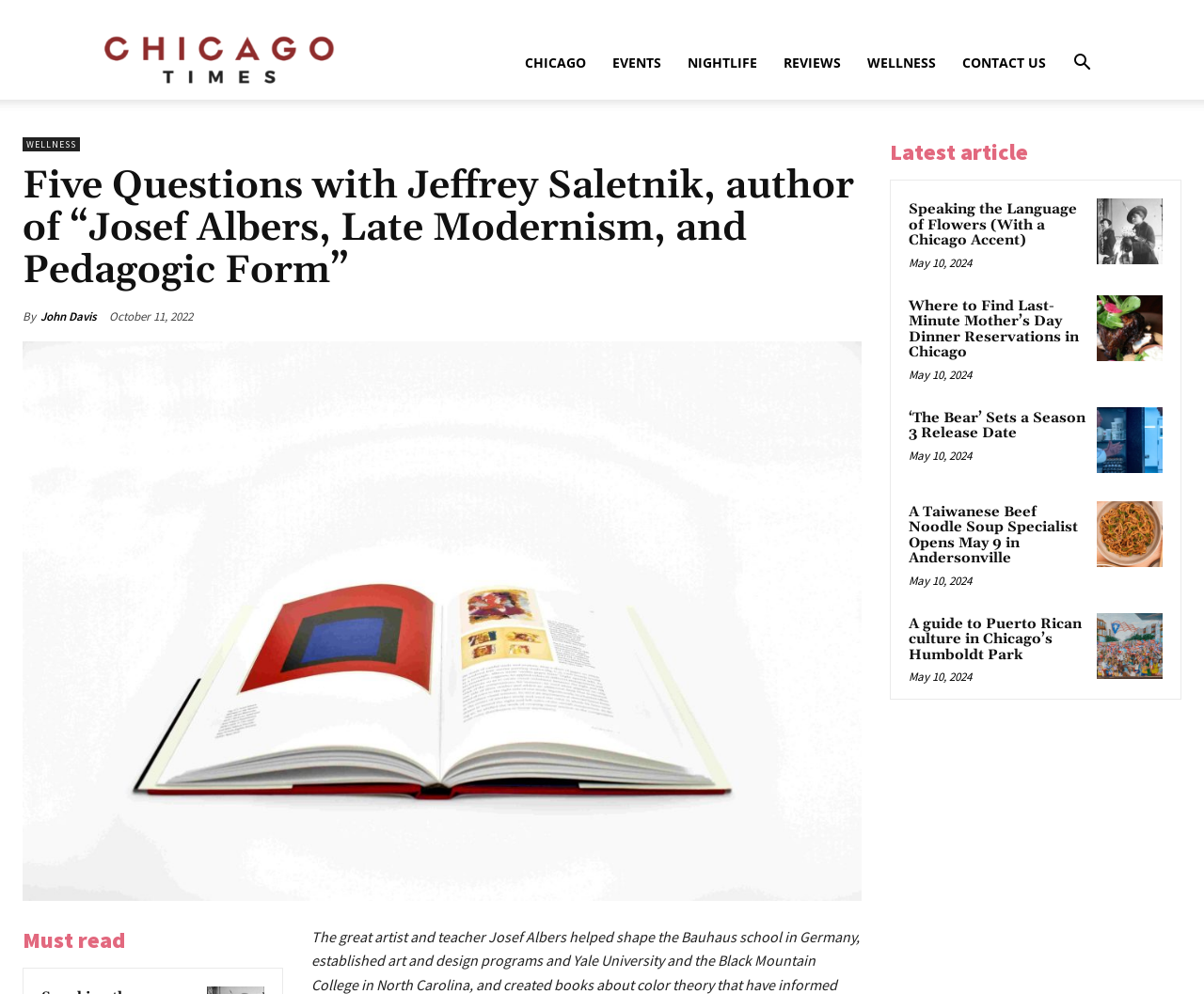Elaborate on the webpage's design and content in a detailed caption.

The webpage is an article from the Chicago Times Mag, featuring an interview with Jeffrey Saletnik, author of "Josef Albers, Late Modernism, and Pedagogic Form". At the top, there is a navigation menu with links to different sections of the website, including "CHICAGO", "EVENTS", "NIGHTLIFE", "REVIEWS", "WELLNESS", and "CONTACT US". 

Below the navigation menu, there is a search button on the right side. The main content of the page is divided into two columns. On the left, there is a heading with the title of the article, followed by the author's name, "John Davis", and the publication date, "October 11, 2022". Below this, there is a large image related to the article.

On the right column, there are several sections with headings, including "Must read", "Latest article", and a list of article links with their corresponding headings and publication dates. The articles are titled "Speaking the Language of Flowers (With a Chicago Accent)", "Where to Find Last-Minute Mother’s Day Dinner Reservations in Chicago", "‘The Bear’ Sets a Season 3 Release Date", "A Taiwanese Beef Noodle Soup Specialist Opens May 9 in Andersonville", and "A guide to Puerto Rican culture in Chicago’s Humboldt Park". Each article link is accompanied by its publication date, which is May 10, 2024, for all of them.